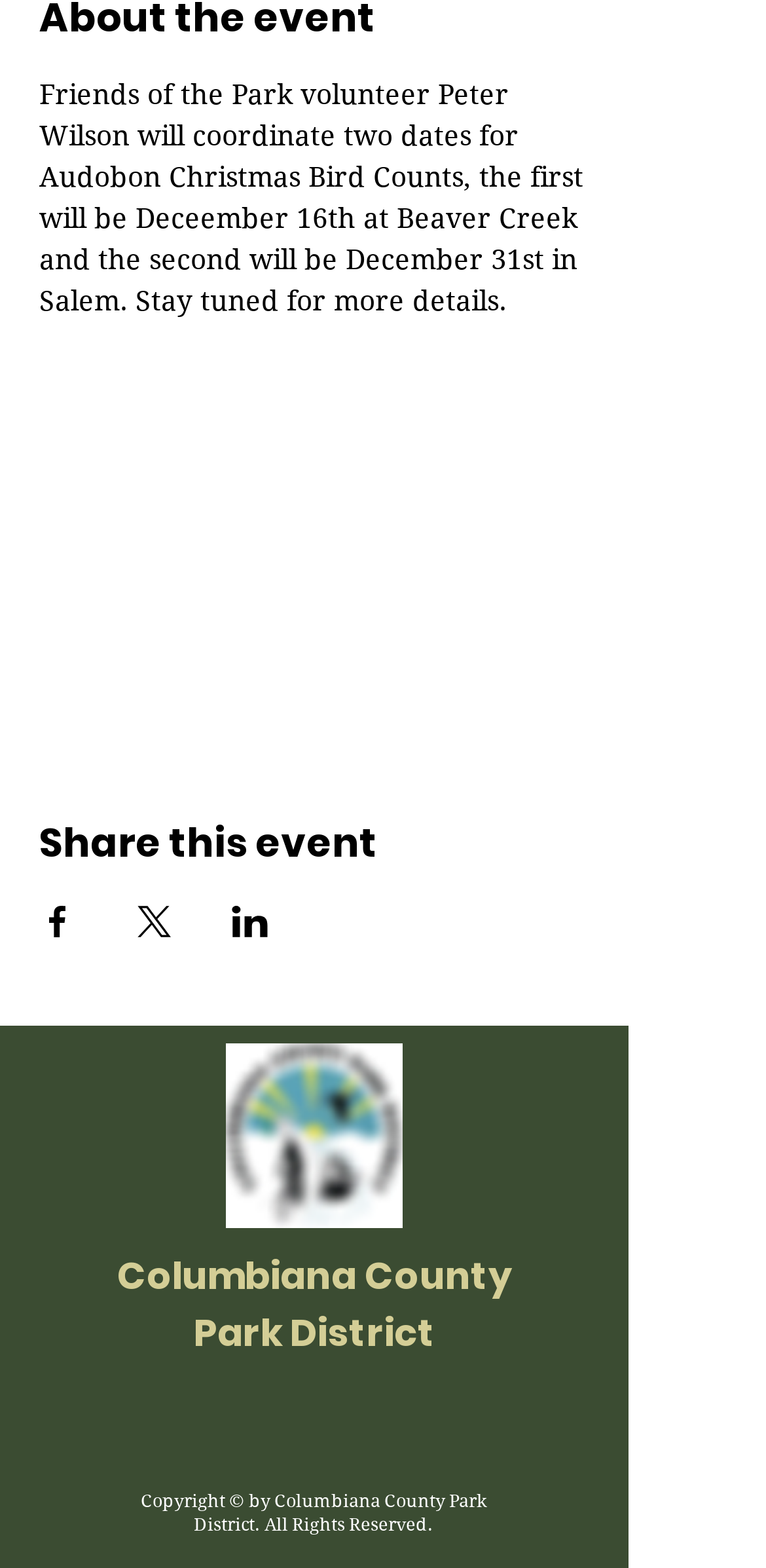What is the name of the organization that owns the copyright of this webpage?
Please respond to the question with as much detail as possible.

The answer can be found at the bottom of the webpage, where the StaticText element with the copyright information is located. The text states 'Copyright © by Columbiana County Park District. All Rights Reserved.'